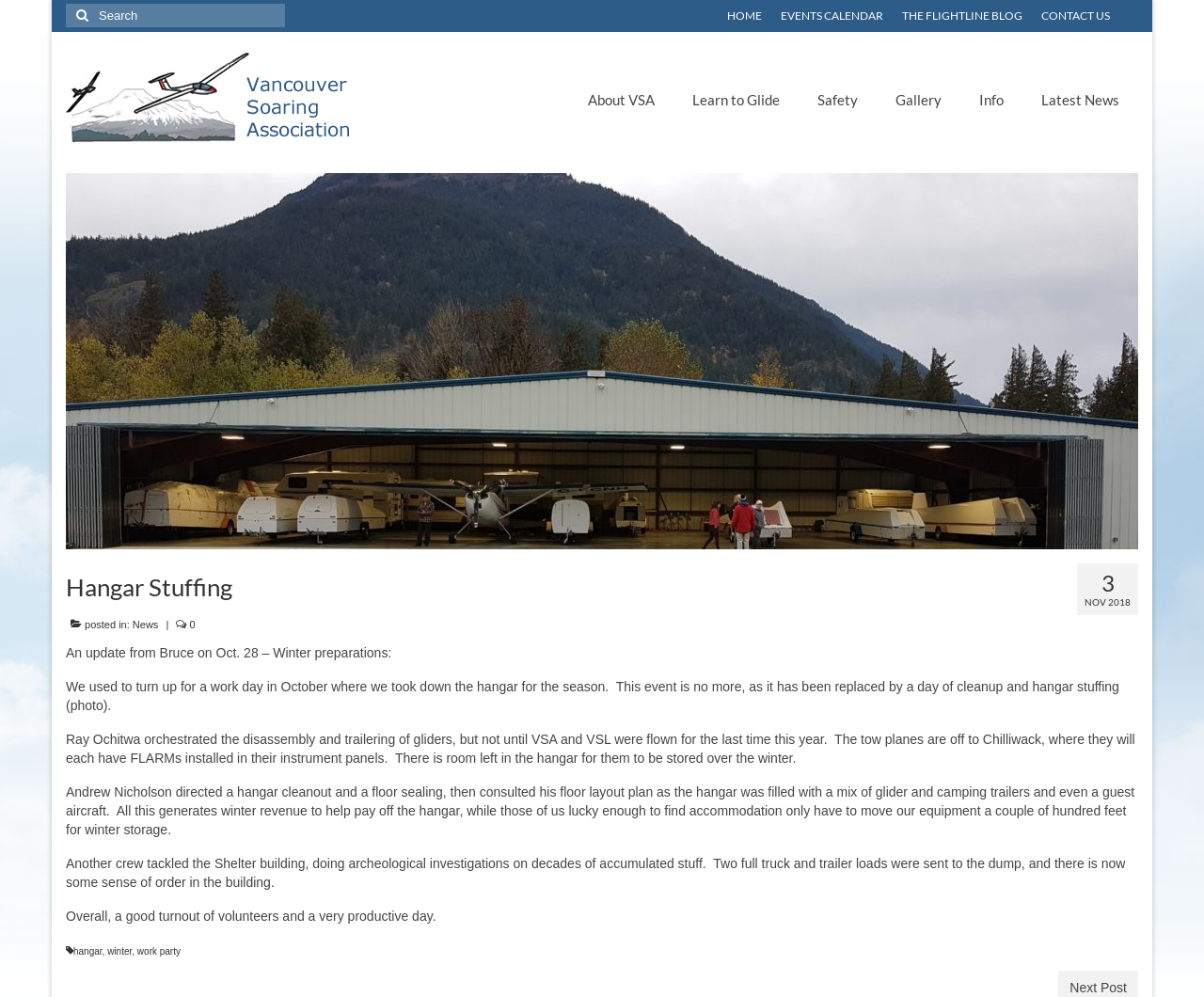Please provide the bounding box coordinates for the element that needs to be clicked to perform the following instruction: "Read the latest news". The coordinates should be given as four float numbers between 0 and 1, i.e., [left, top, right, bottom].

[0.865, 0.092, 0.93, 0.108]